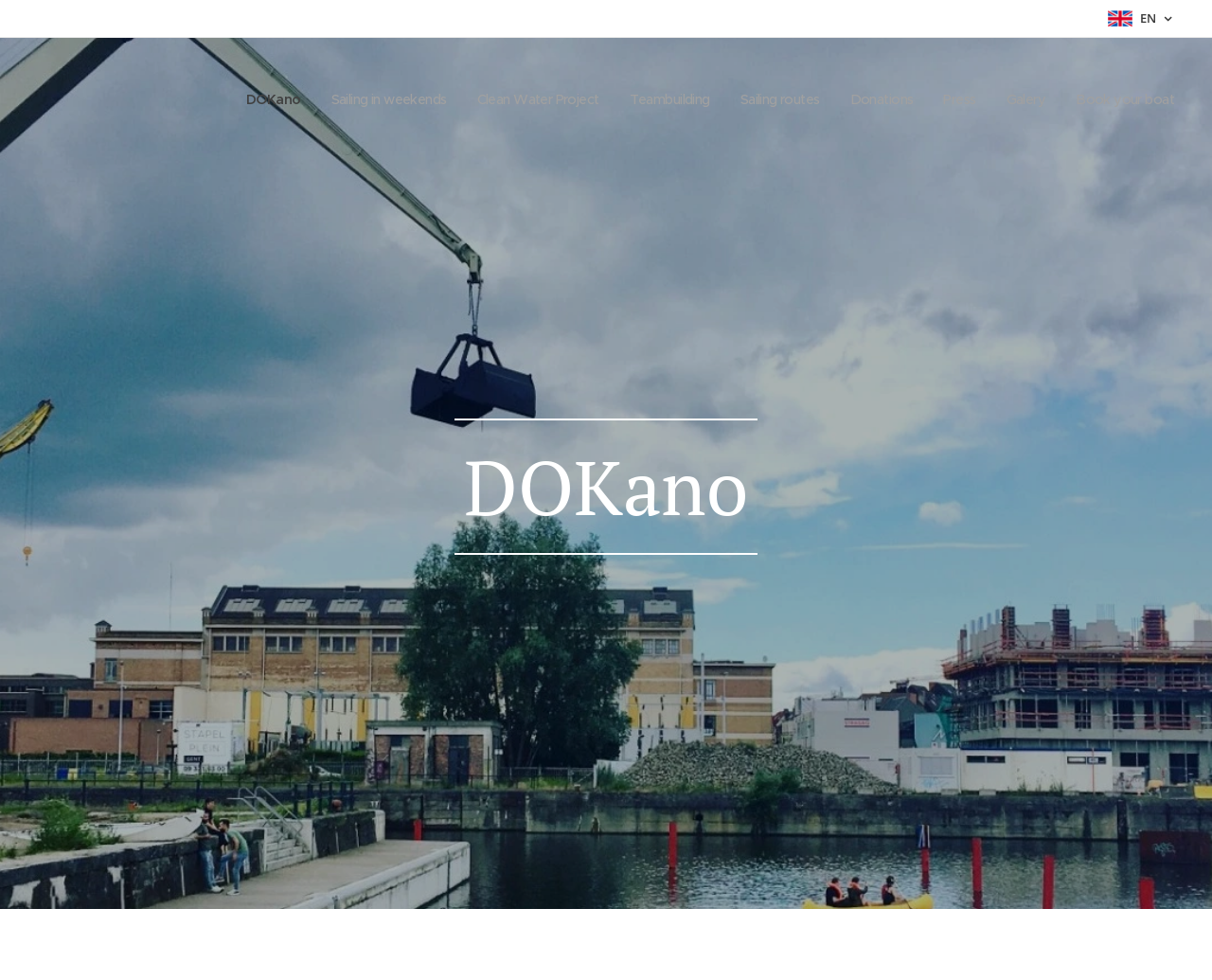Please answer the following question using a single word or phrase: What is the main topic of the webpage?

Sailing